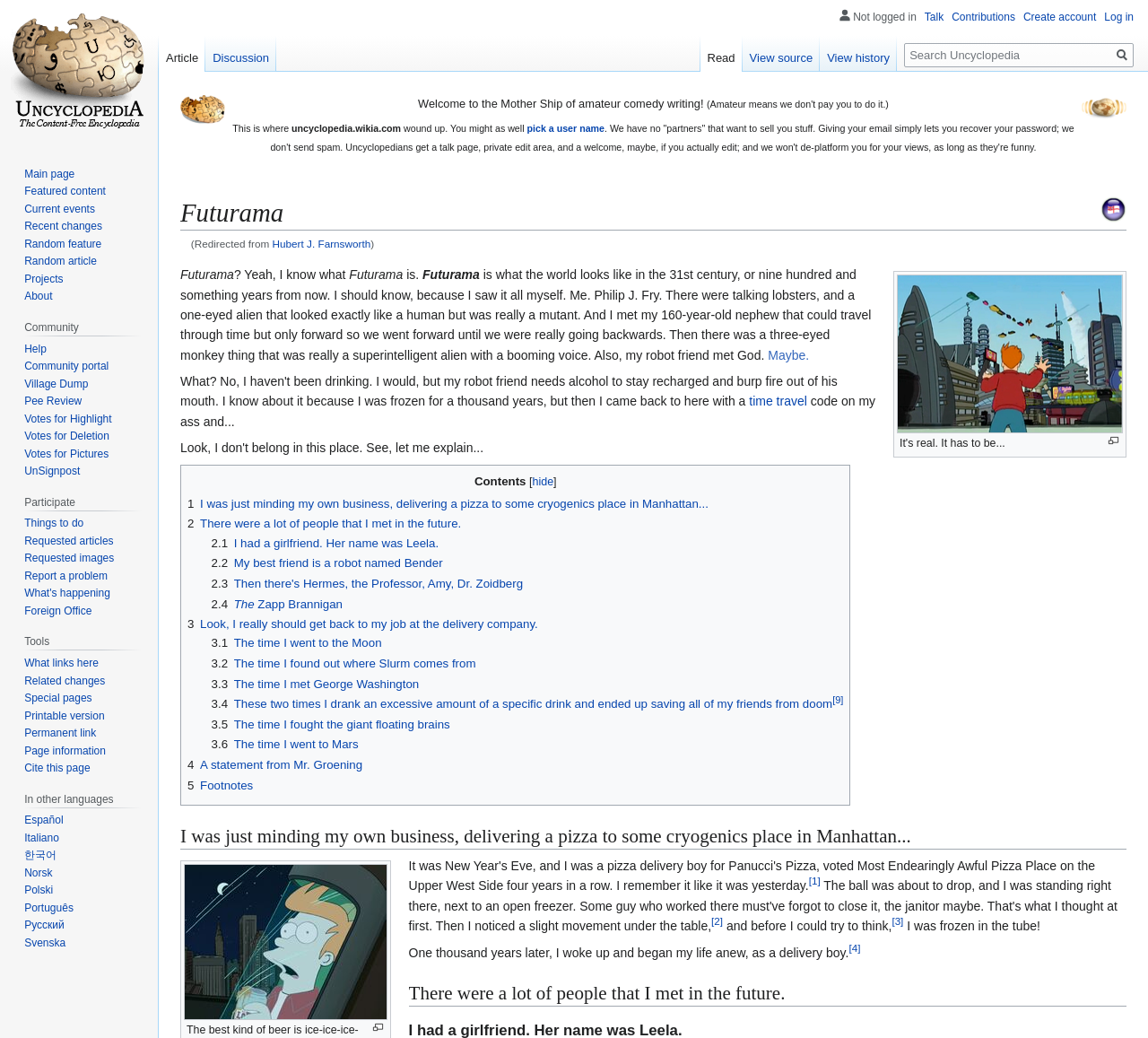Answer the question below in one word or phrase:
What is the name of the one-eyed alien mentioned in the story?

Leela